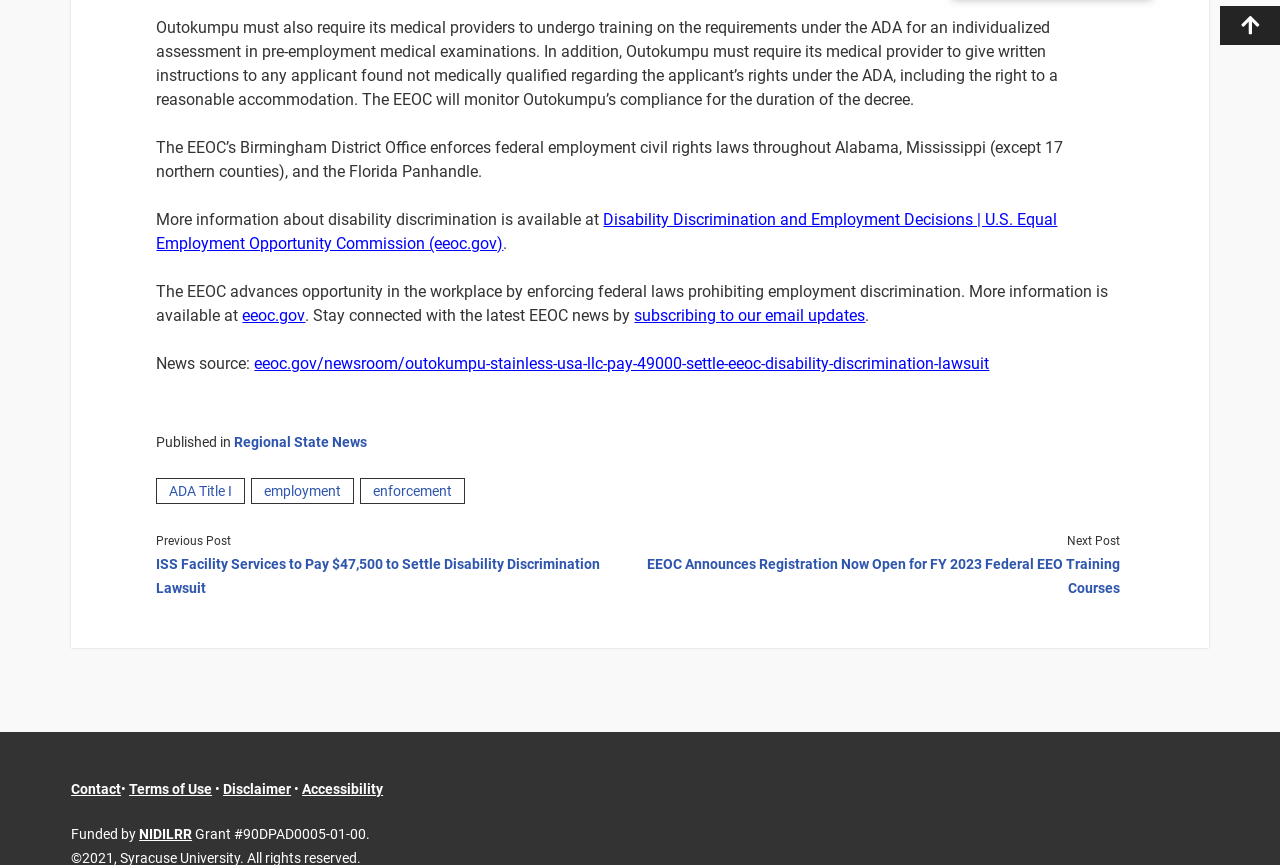Provide the bounding box coordinates in the format (top-left x, top-left y, bottom-right x, bottom-right y). All values are floating point numbers between 0 and 1. Determine the bounding box coordinate of the UI element described as: eeoc.gov/newsroom/outokumpu-stainless-usa-llc-pay-49000-settle-eeoc-disability-discrimination-lawsuit

[0.199, 0.403, 0.773, 0.425]